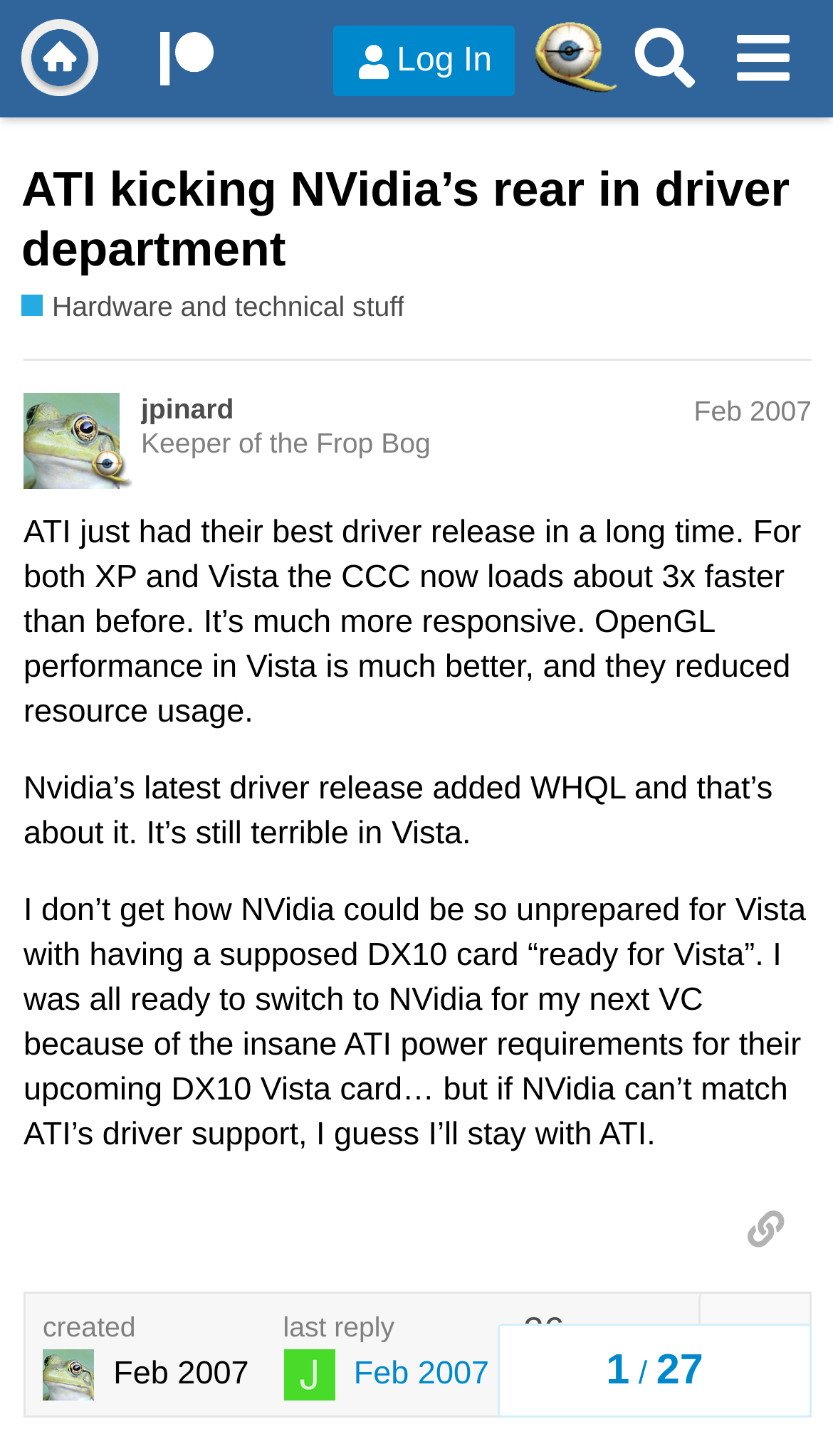Find the bounding box coordinates of the element's region that should be clicked in order to follow the given instruction: "Visit the Qt3 front page". The coordinates should consist of four float numbers between 0 and 1, i.e., [left, top, right, bottom].

[0.638, 0.022, 0.741, 0.047]